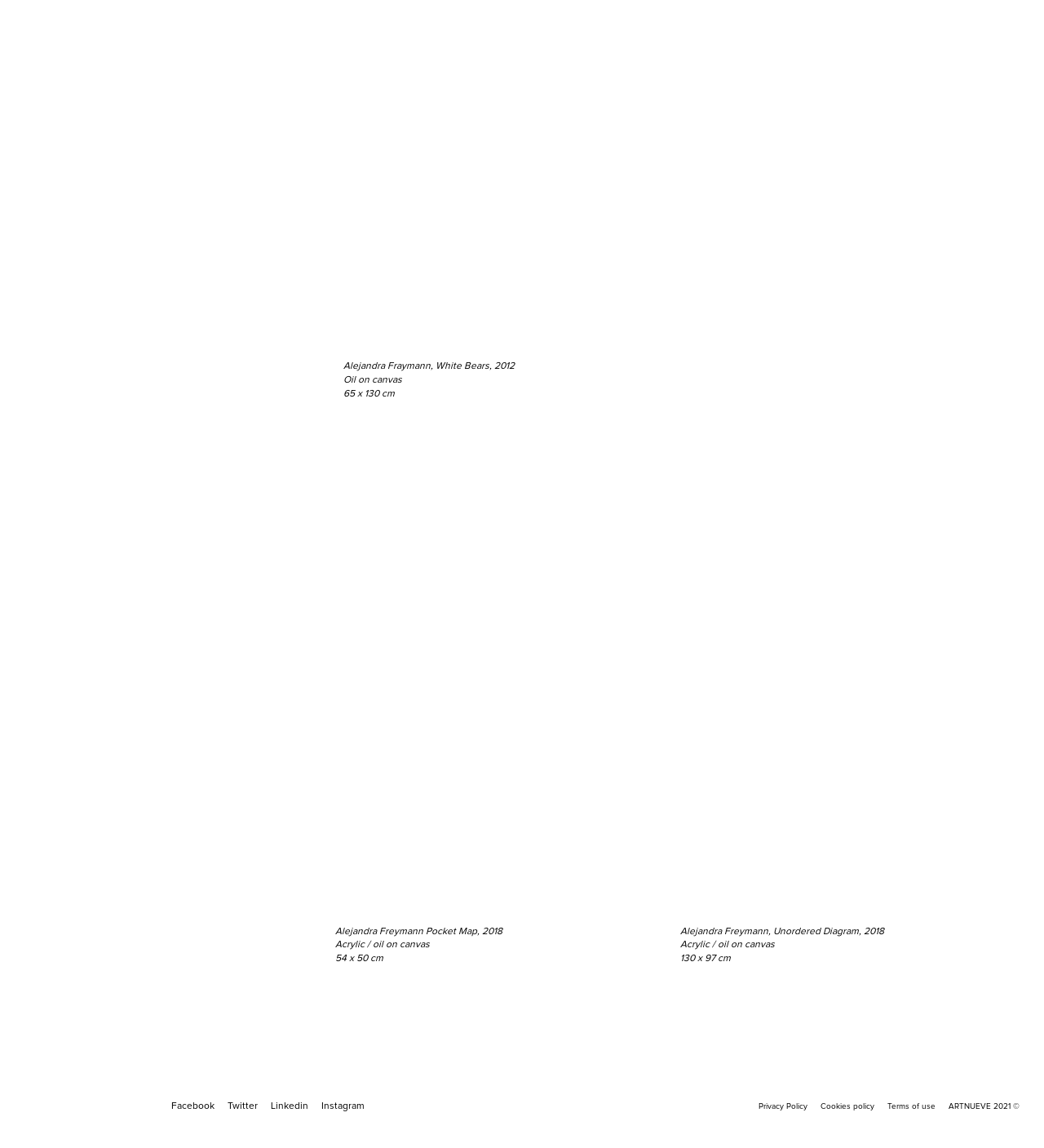Identify the bounding box coordinates of the element to click to follow this instruction: 'Visit Facebook page'. Ensure the coordinates are four float values between 0 and 1, provided as [left, top, right, bottom].

[0.164, 0.958, 0.205, 0.97]